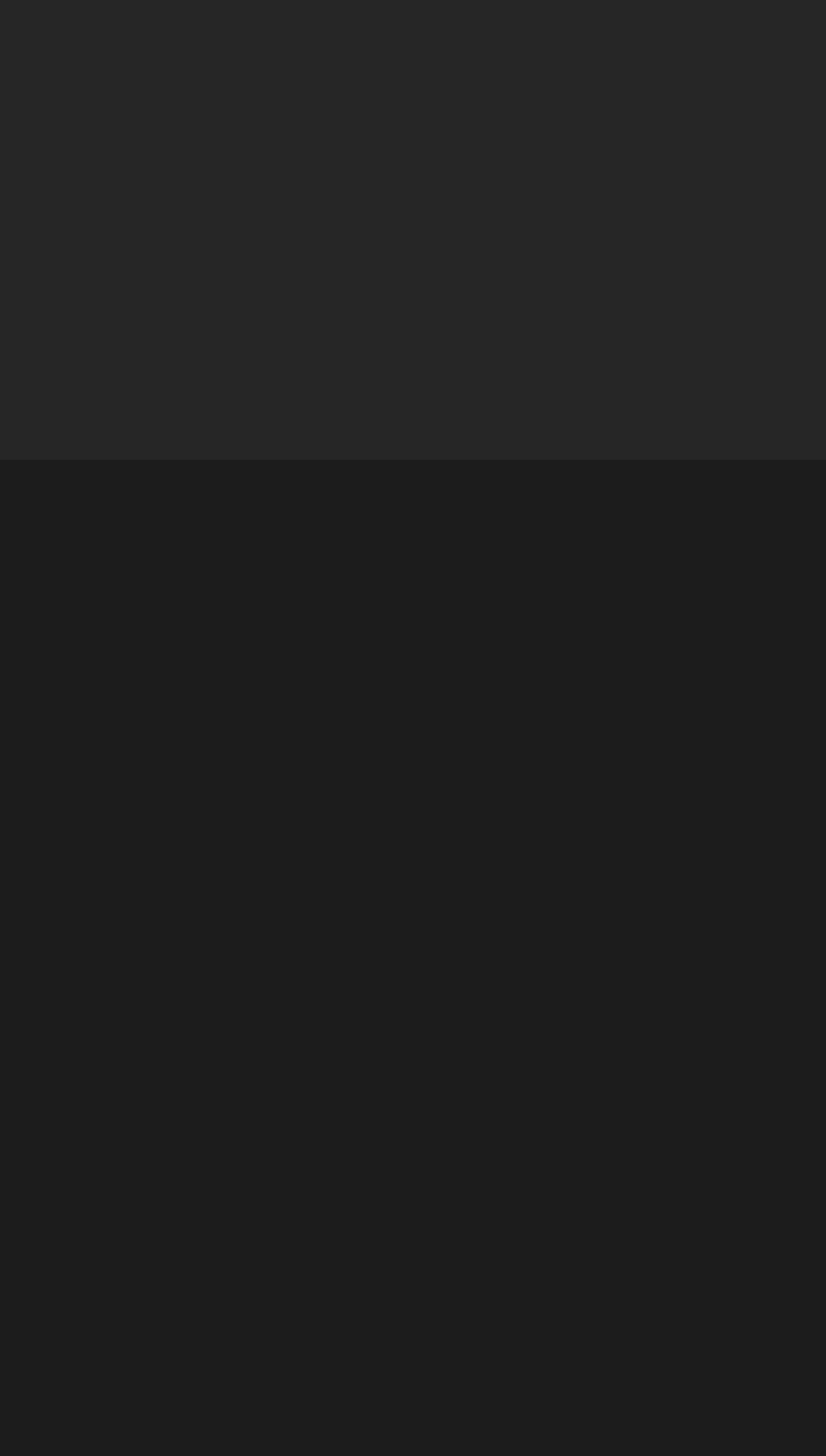Please find the bounding box coordinates of the element's region to be clicked to carry out this instruction: "Click the button to navigate".

[0.47, 0.18, 0.53, 0.214]